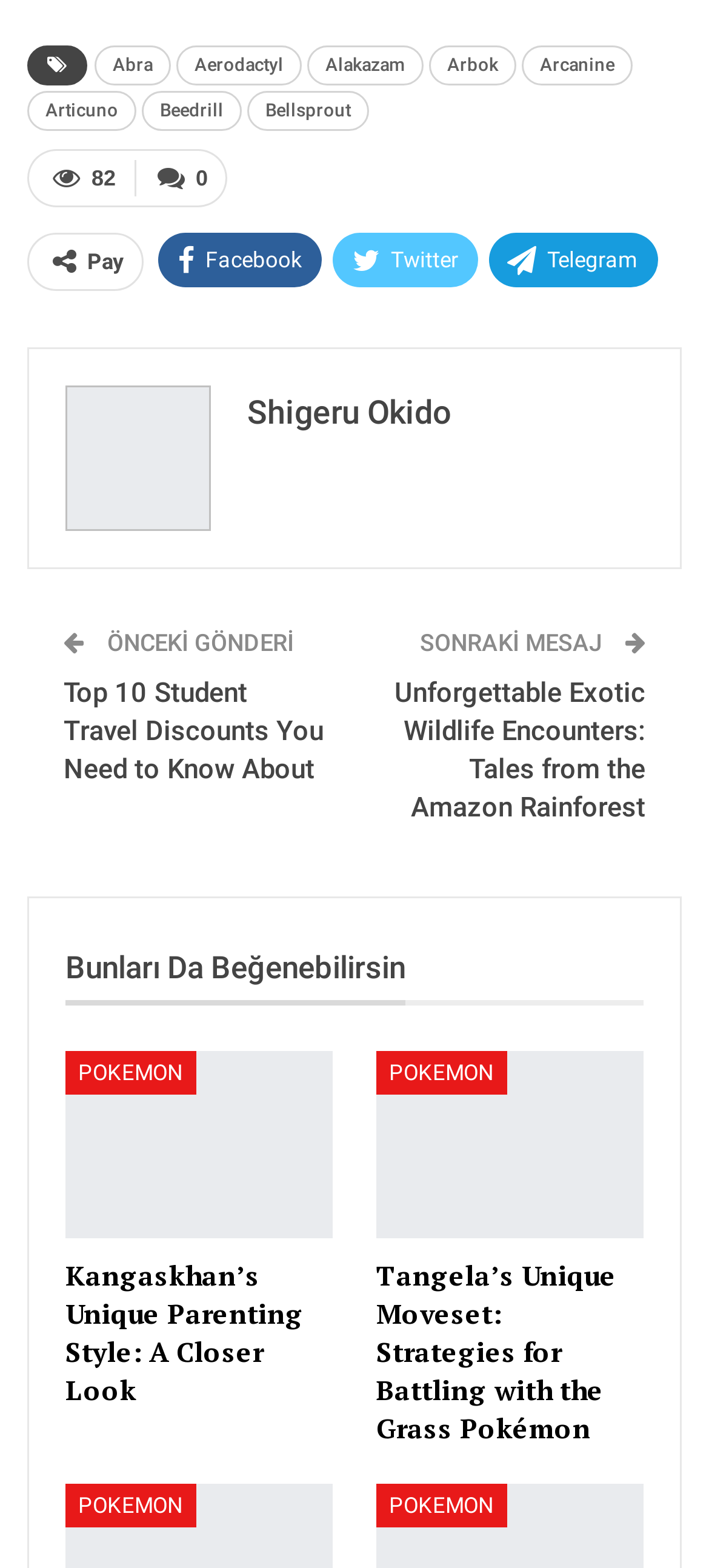Identify the bounding box coordinates of the region that needs to be clicked to carry out this instruction: "Click on Abra". Provide these coordinates as four float numbers ranging from 0 to 1, i.e., [left, top, right, bottom].

[0.133, 0.029, 0.241, 0.054]